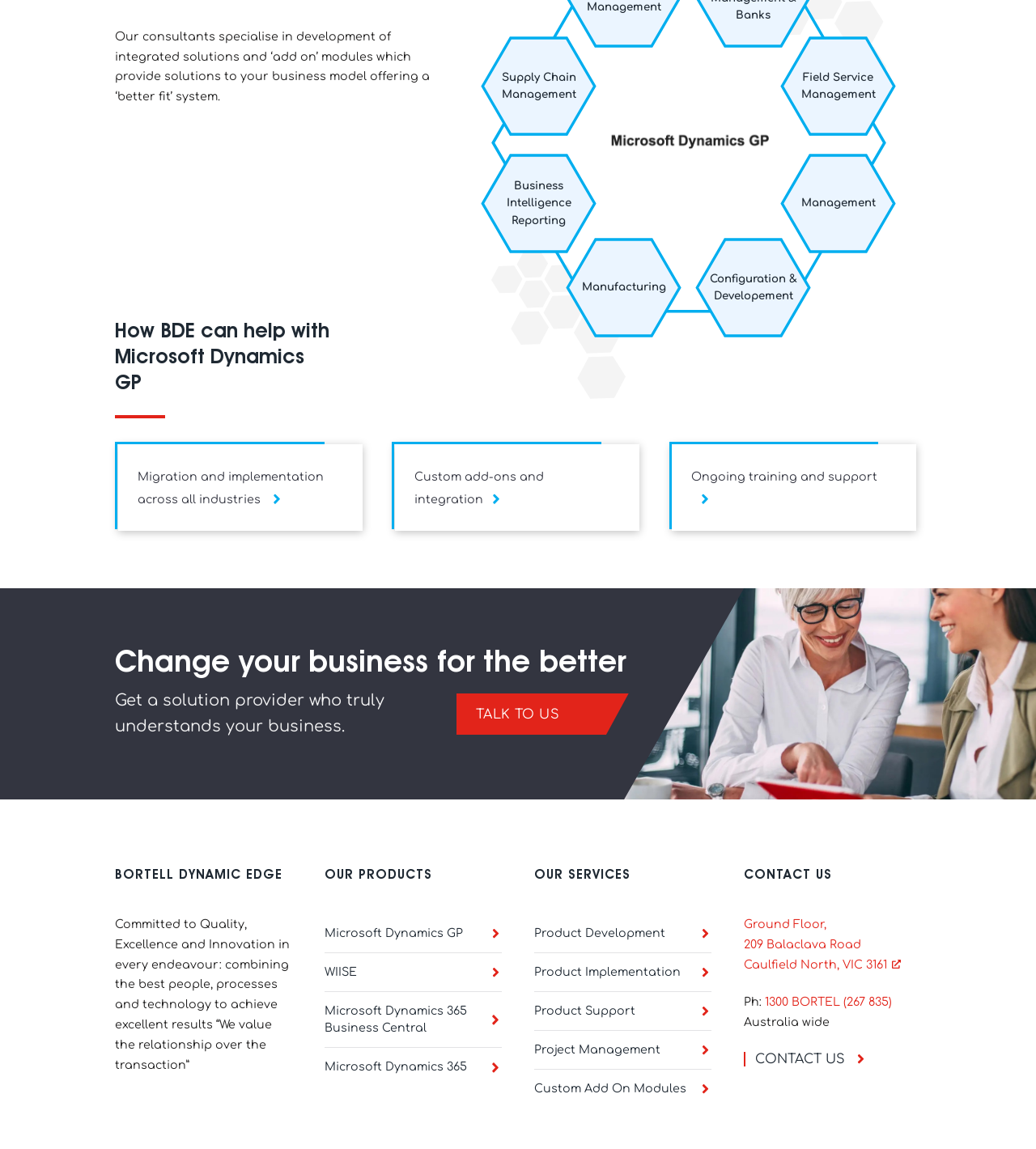Please specify the bounding box coordinates of the clickable region necessary for completing the following instruction: "Search all products". The coordinates must consist of four float numbers between 0 and 1, i.e., [left, top, right, bottom].

None